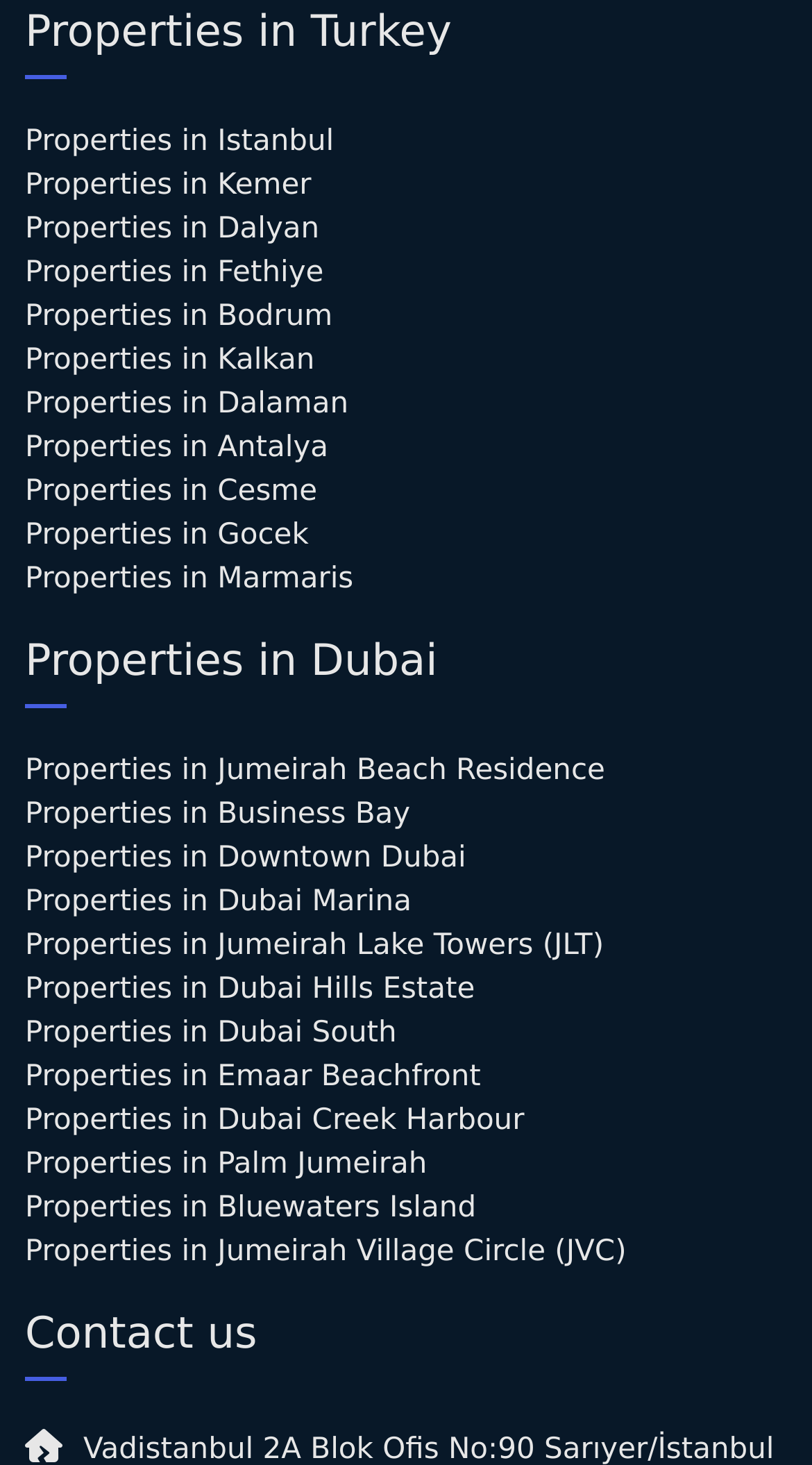Please identify the bounding box coordinates of the element I should click to complete this instruction: 'View properties in Istanbul'. The coordinates should be given as four float numbers between 0 and 1, like this: [left, top, right, bottom].

[0.031, 0.083, 0.969, 0.113]